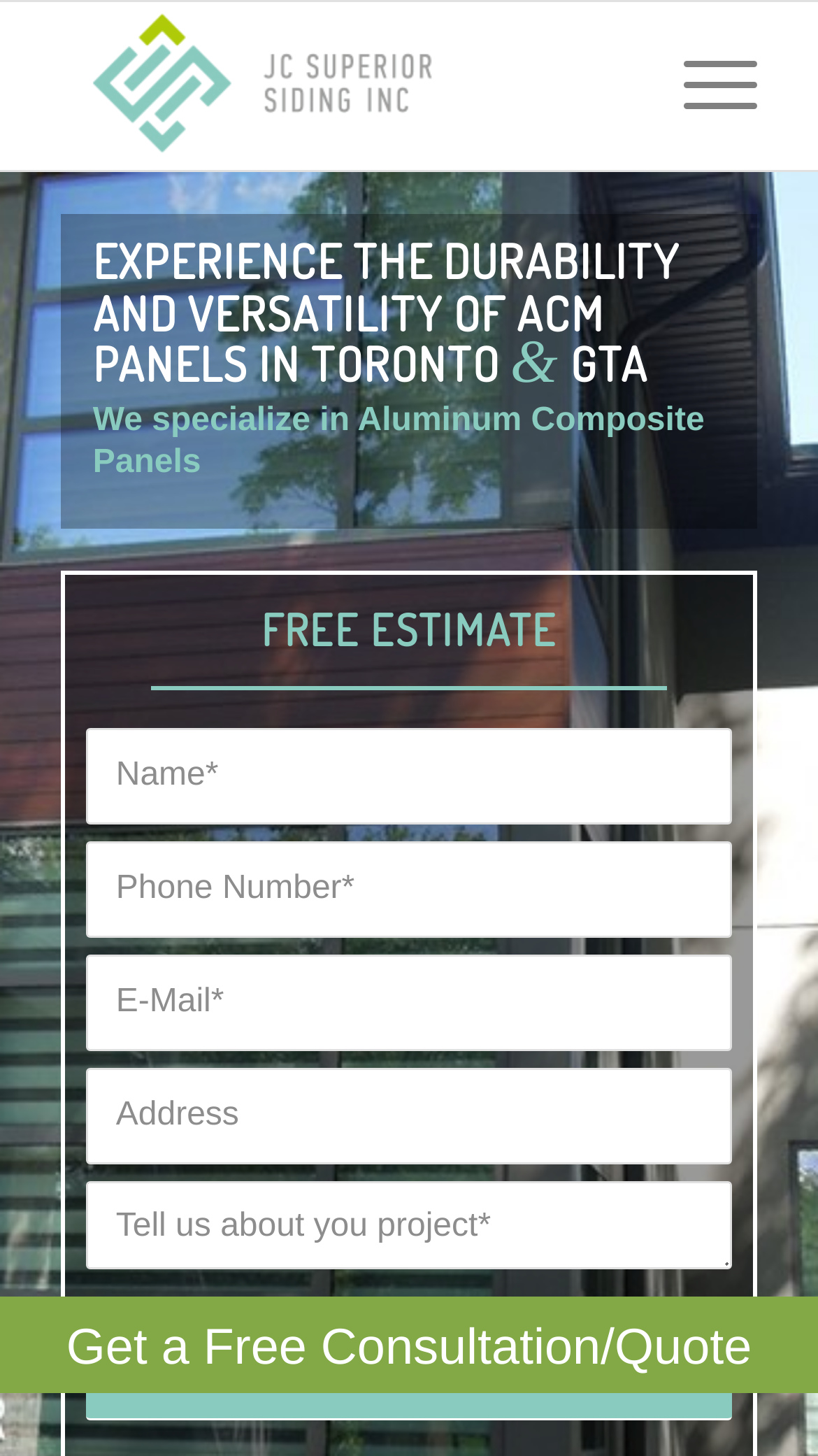Give the bounding box coordinates for the element described by: "name="avia_2_2" placeholder="Phone Number*"".

[0.106, 0.578, 0.894, 0.644]